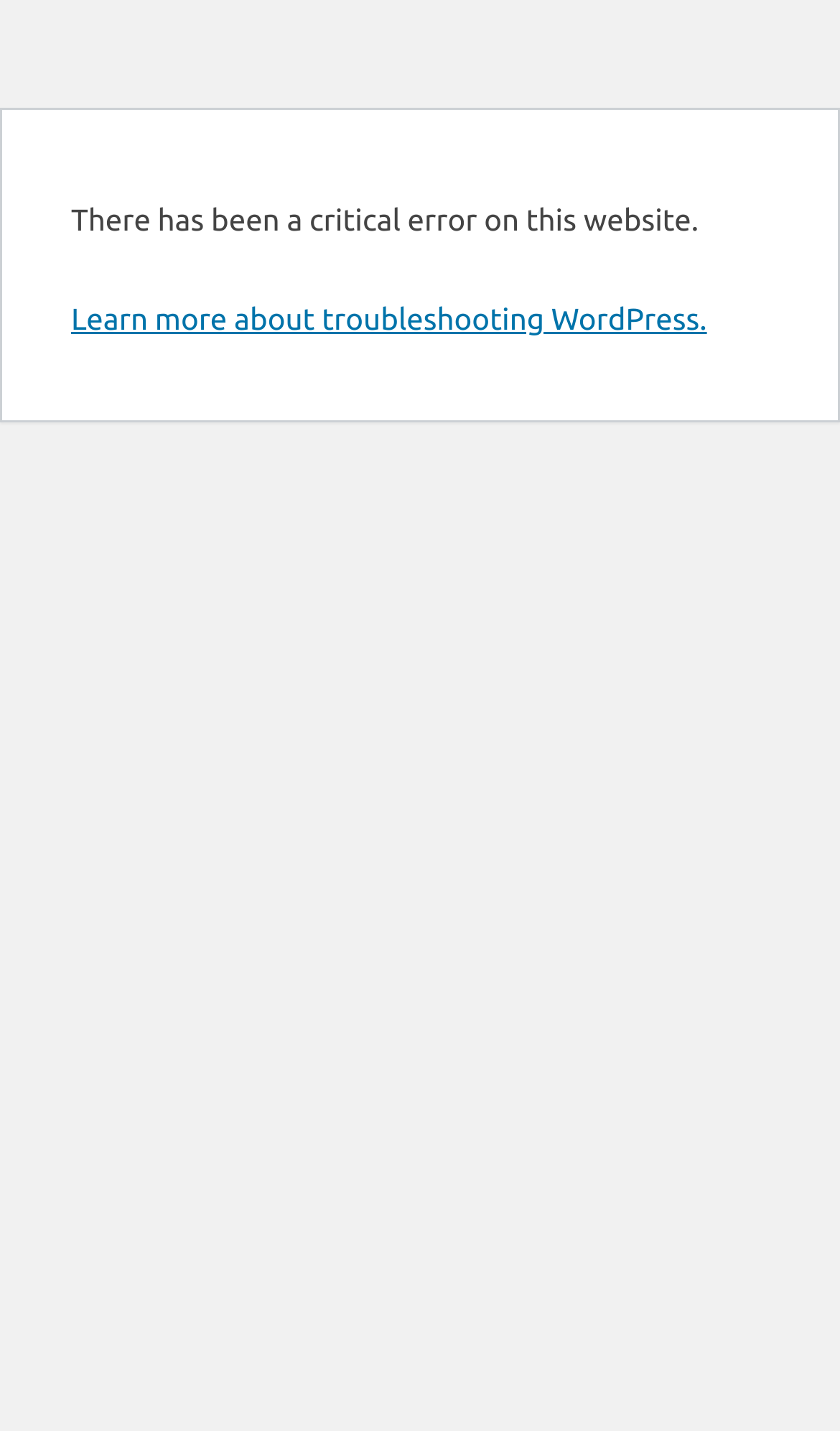Identify the bounding box for the UI element described as: "OfflineSetups". Ensure the coordinates are four float numbers between 0 and 1, formatted as [left, top, right, bottom].

None